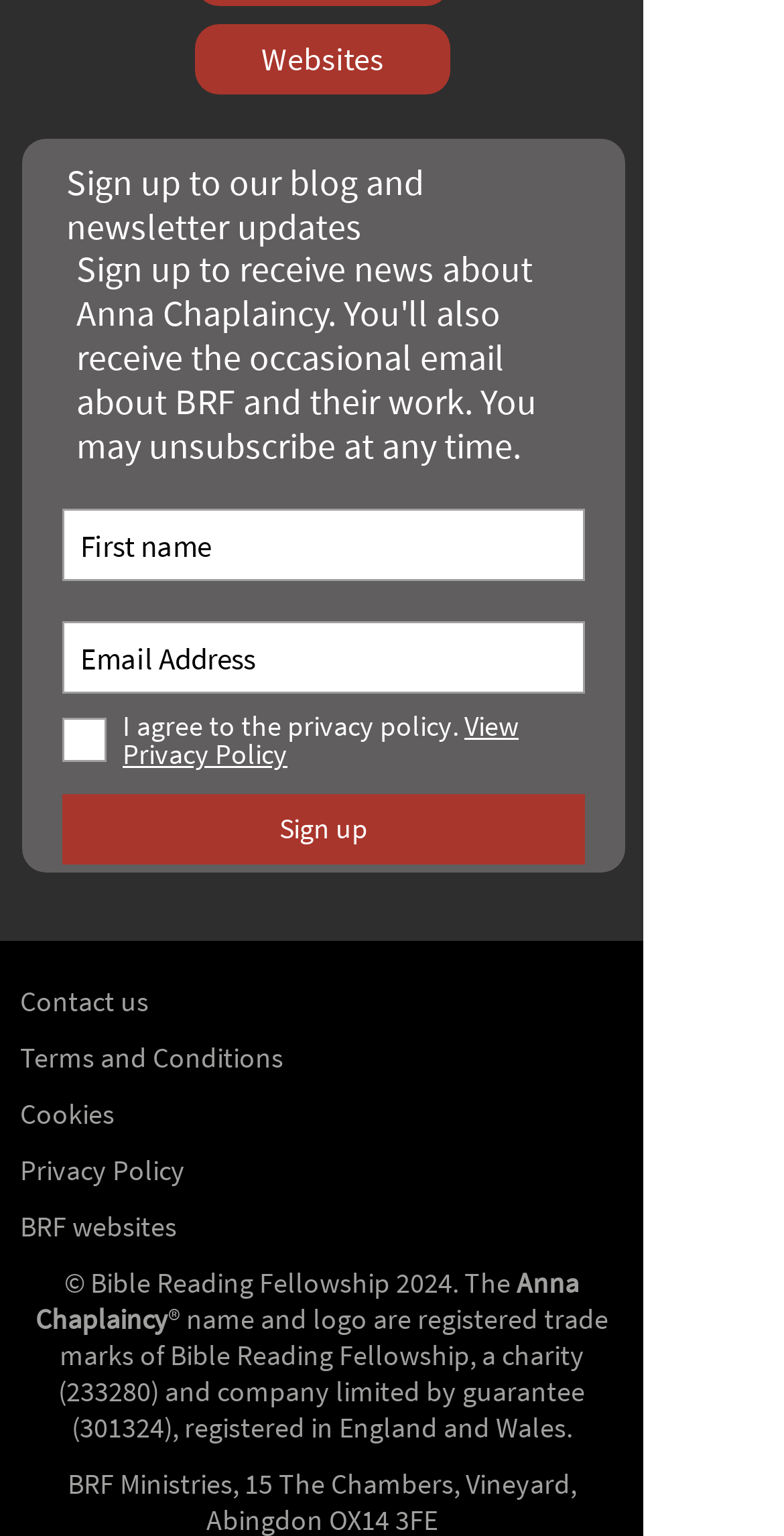What is the purpose of the checkbox?
Give a detailed response to the question by analyzing the screenshot.

The checkbox in the sign-up form is labeled 'I agree to the privacy policy. View Privacy Policy'. This suggests that the purpose of the checkbox is to require users to agree to the website's privacy policy before signing up for the blog and newsletter updates.